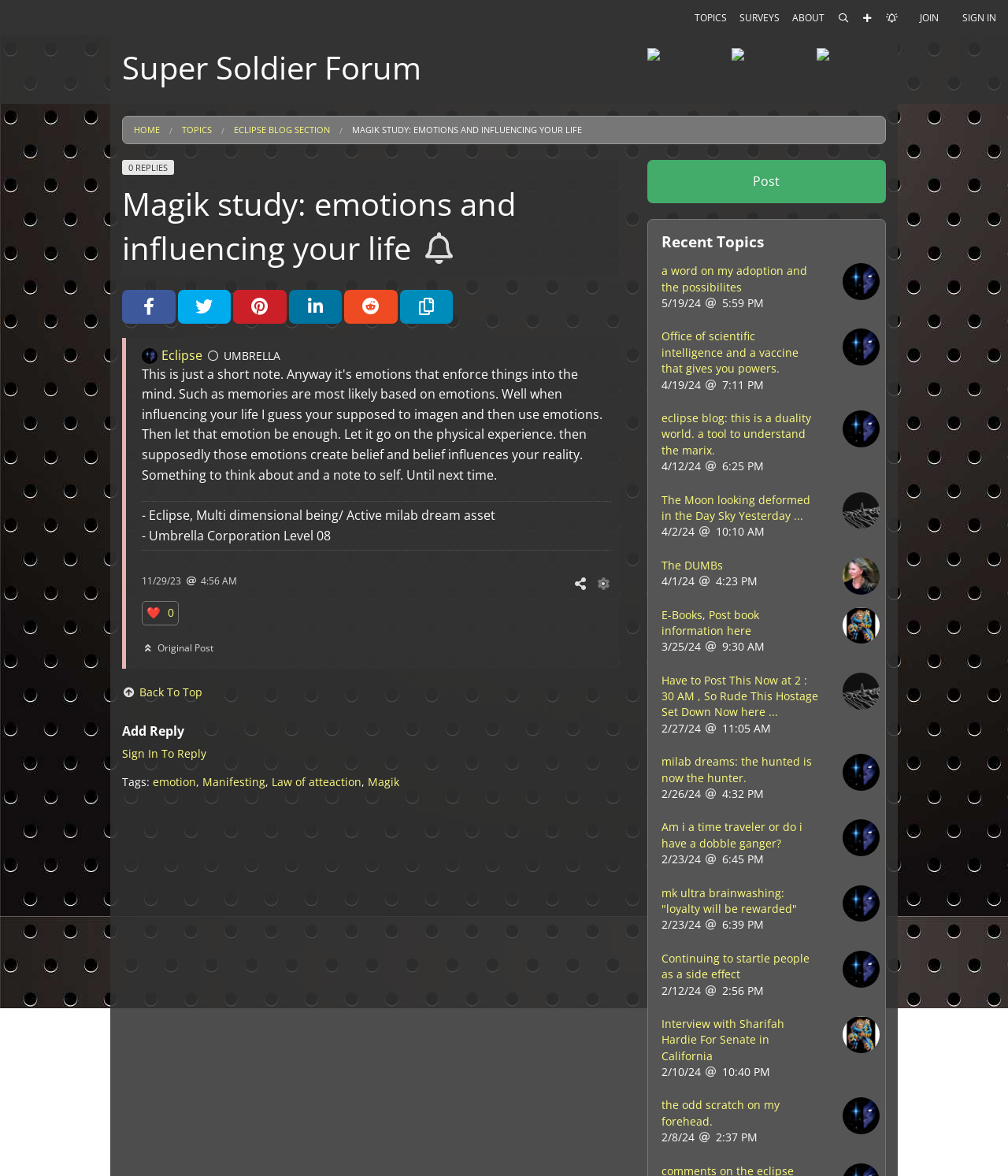What is the purpose of the button with the image 'Share on Facebook'? From the image, respond with a single word or brief phrase.

Share on Facebook